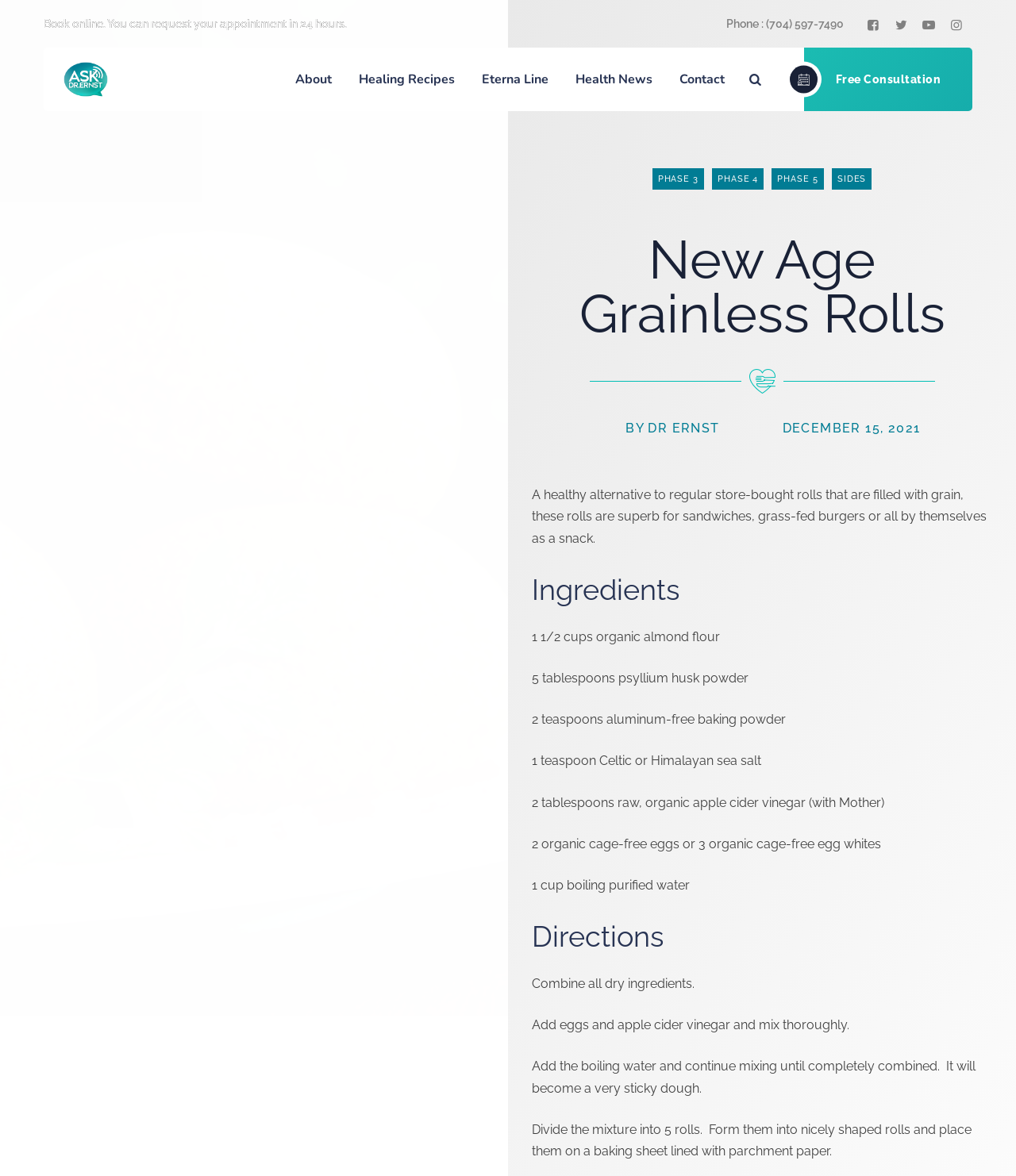How many ingredients are listed for the New Age Grainless Rolls?
Examine the image closely and answer the question with as much detail as possible.

I counted the number of ingredients listed under the 'Ingredients' heading, and there are 9 ingredients listed, including organic almond flour, psyllium husk powder, and Celtic or Himalayan sea salt.